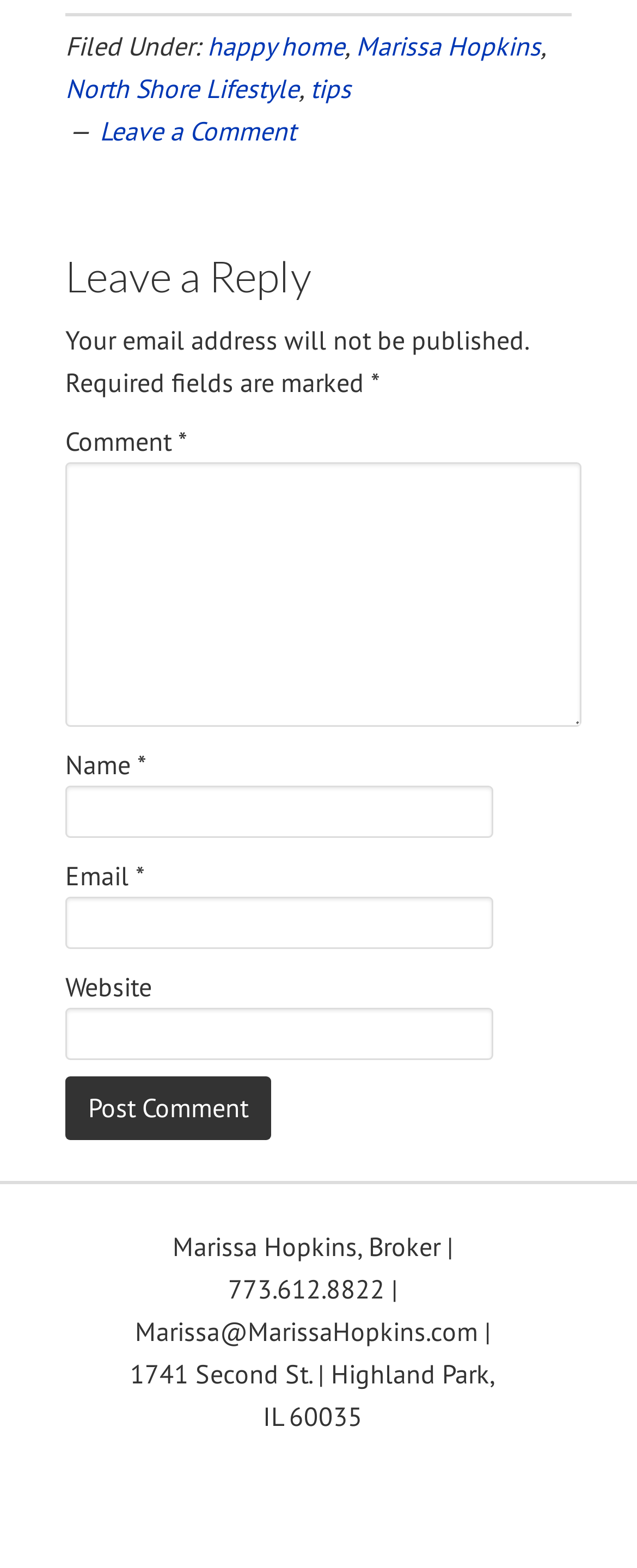Given the following UI element description: "tips", find the bounding box coordinates in the webpage screenshot.

[0.487, 0.046, 0.551, 0.066]